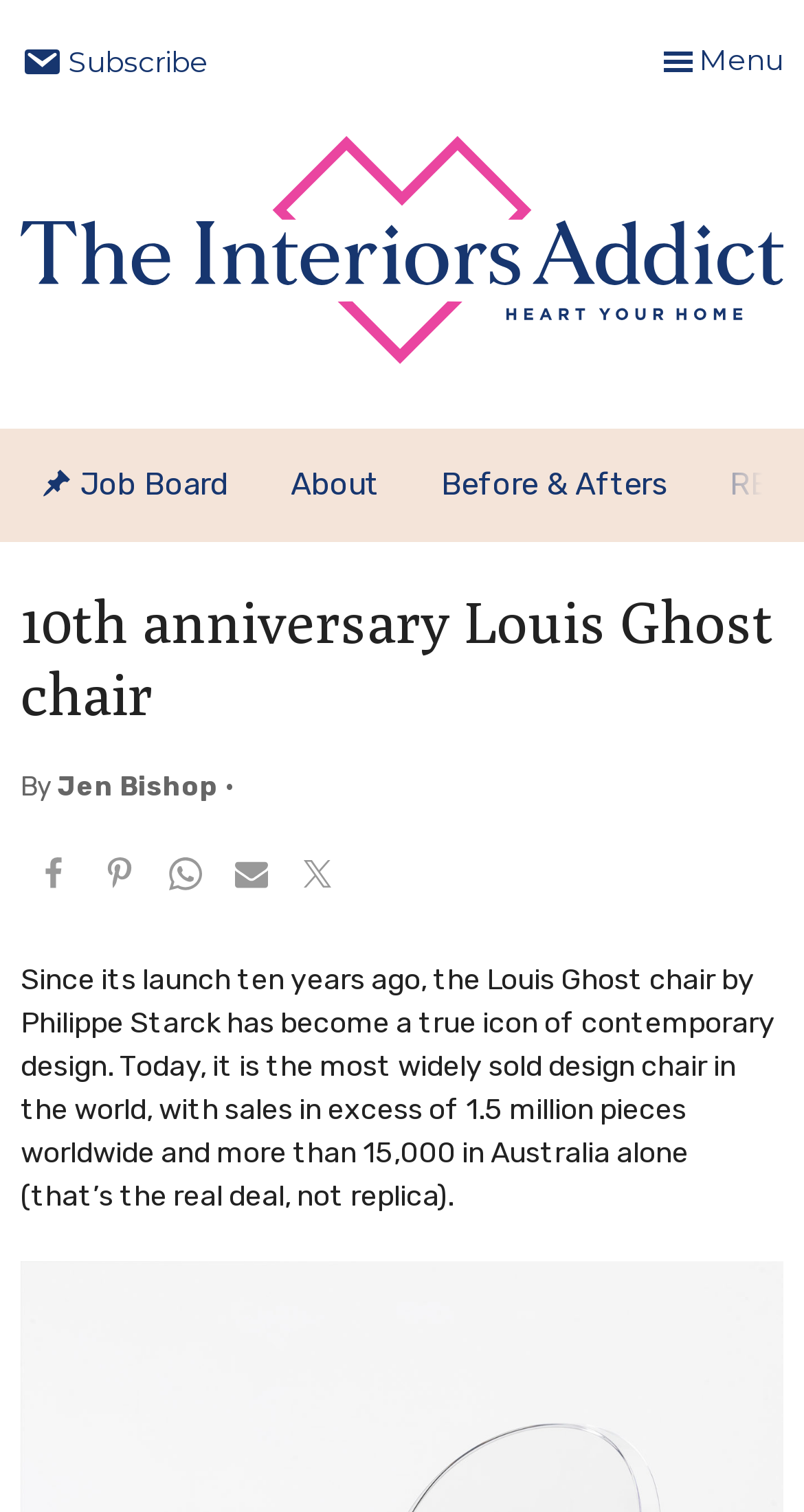Please provide a detailed answer to the question below based on the screenshot: 
What is the name of the website?

I found the answer by looking at the link 'The Interiors Addict' and the text 'Heart Your Home' which suggests that it is the website's name and tagline.